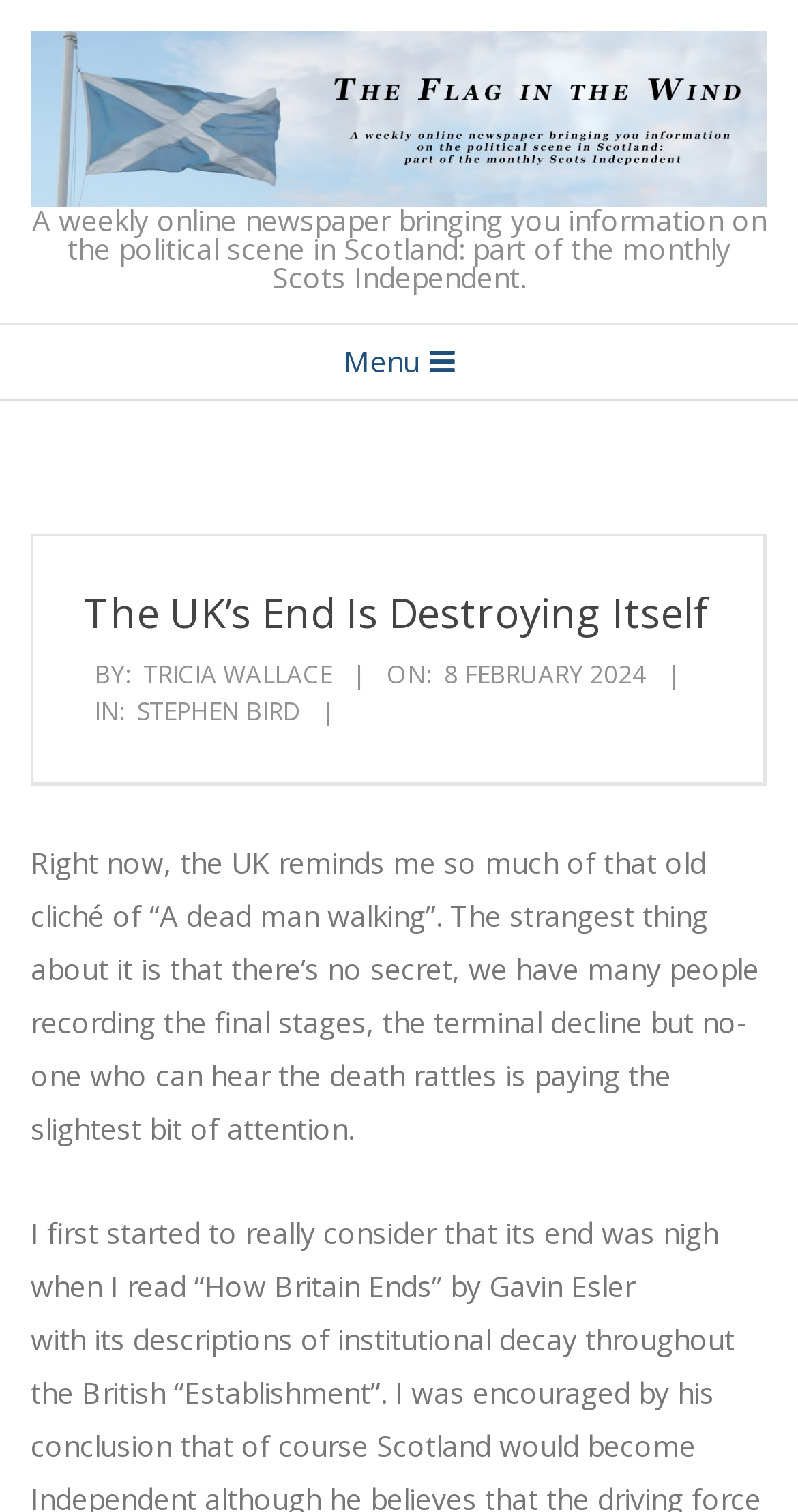Describe all the significant parts and information present on the webpage.

The webpage appears to be an online newspaper article. At the top, there is a link and an image with the title "The Flag in the Wind". Below this, a heading describes the publication as a weekly online newspaper focused on the political scene in Scotland.

Underneath, a navigation menu spans the full width of the page, containing a link labeled "Menu". Below the menu, a prominent heading reads "The UK’s End Is Destroying Itself". 

To the right of this heading, there is a section with the author's name, "TRICIA WALLACE", and the publication date, "Thursday, February 8, 2024, 5:00 pm". 

The main article begins below this section, with a passage of text that discusses the decline of the UK, likening it to a "dead man walking". The article appears to be a commentary on the current state of the UK, with the author expressing their views on the country's terminal decline.